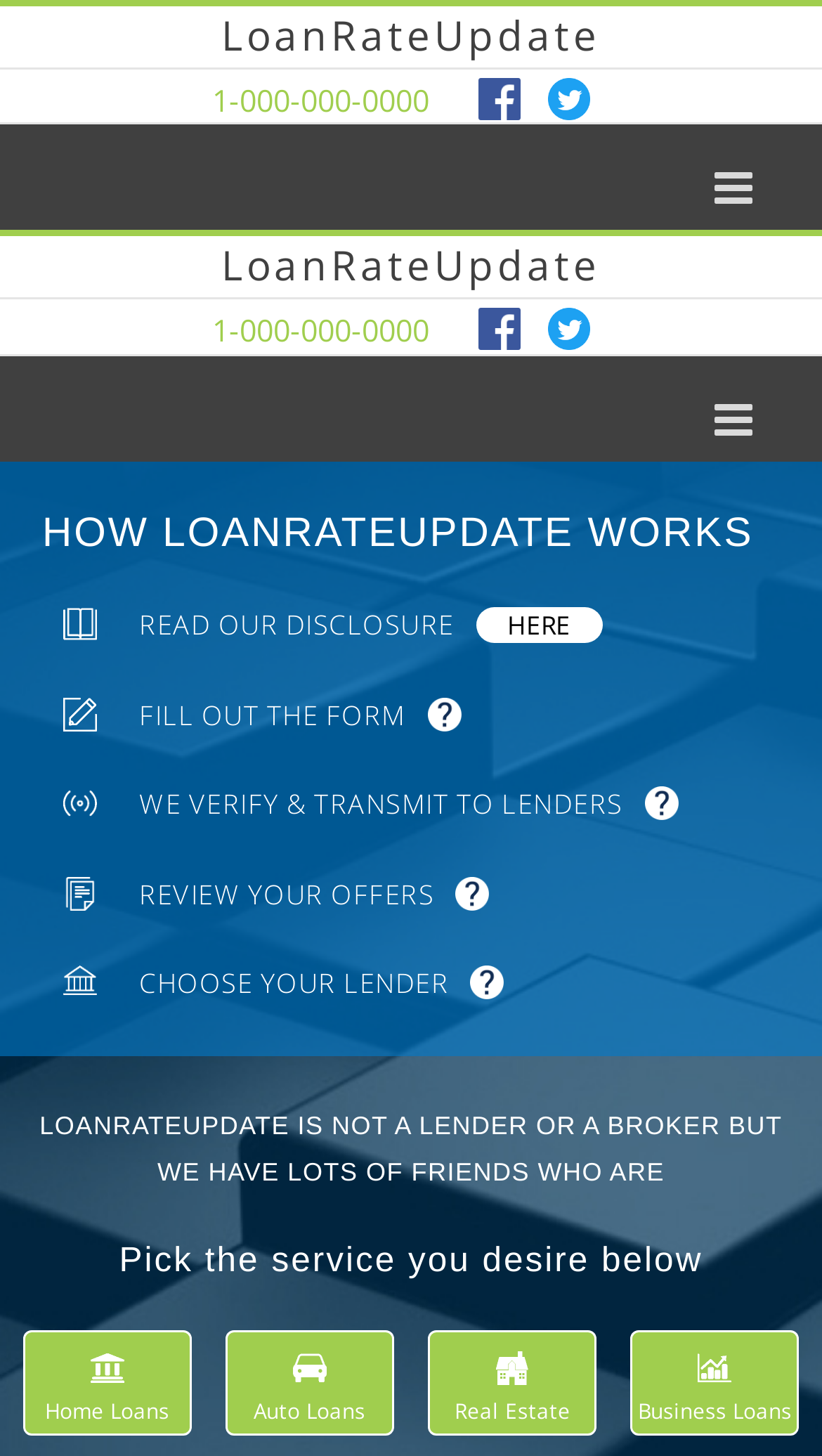Locate the bounding box coordinates of the UI element described by: "parent_node: QTY value="ADD TO CART"". The bounding box coordinates should consist of four float numbers between 0 and 1, i.e., [left, top, right, bottom].

None